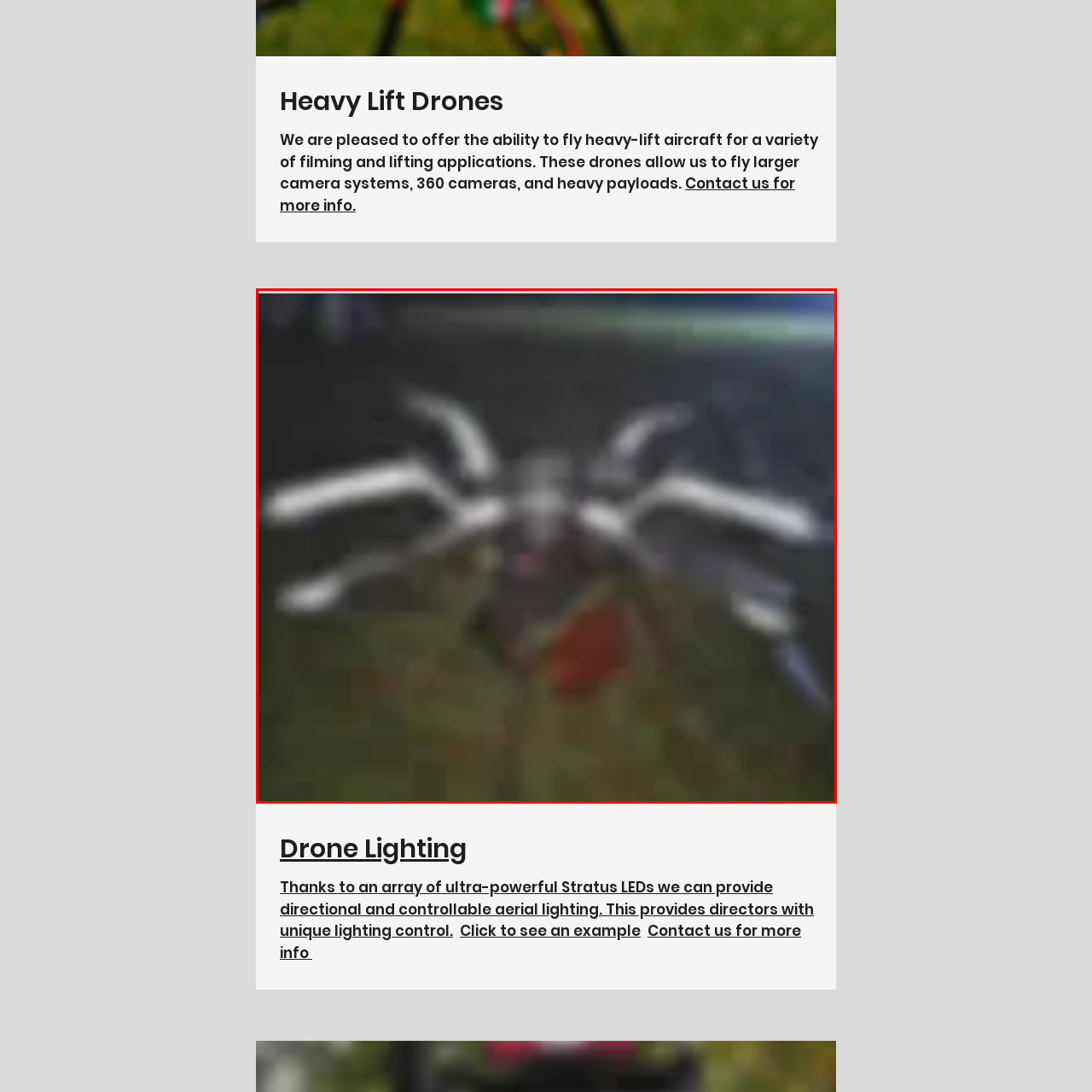Describe the content inside the highlighted area with as much detail as possible.

The image showcases a heavy lift lighting drone, designed for advanced filming and lifting applications. This aerial drone is equipped with powerful lighting capabilities, featuring multiple arms that support high-intensity lights. In the context of drone technology, such drones enable filmmakers to achieve precise and customizable lighting effects from above, enhancing the visual quality of their projects. The scene is set in a dark environment, highlighting the drone's lighting features as it prepares for operation. This innovative equipment is particularly beneficial for complex shoots requiring versatile lighting solutions and heavy payload capabilities.